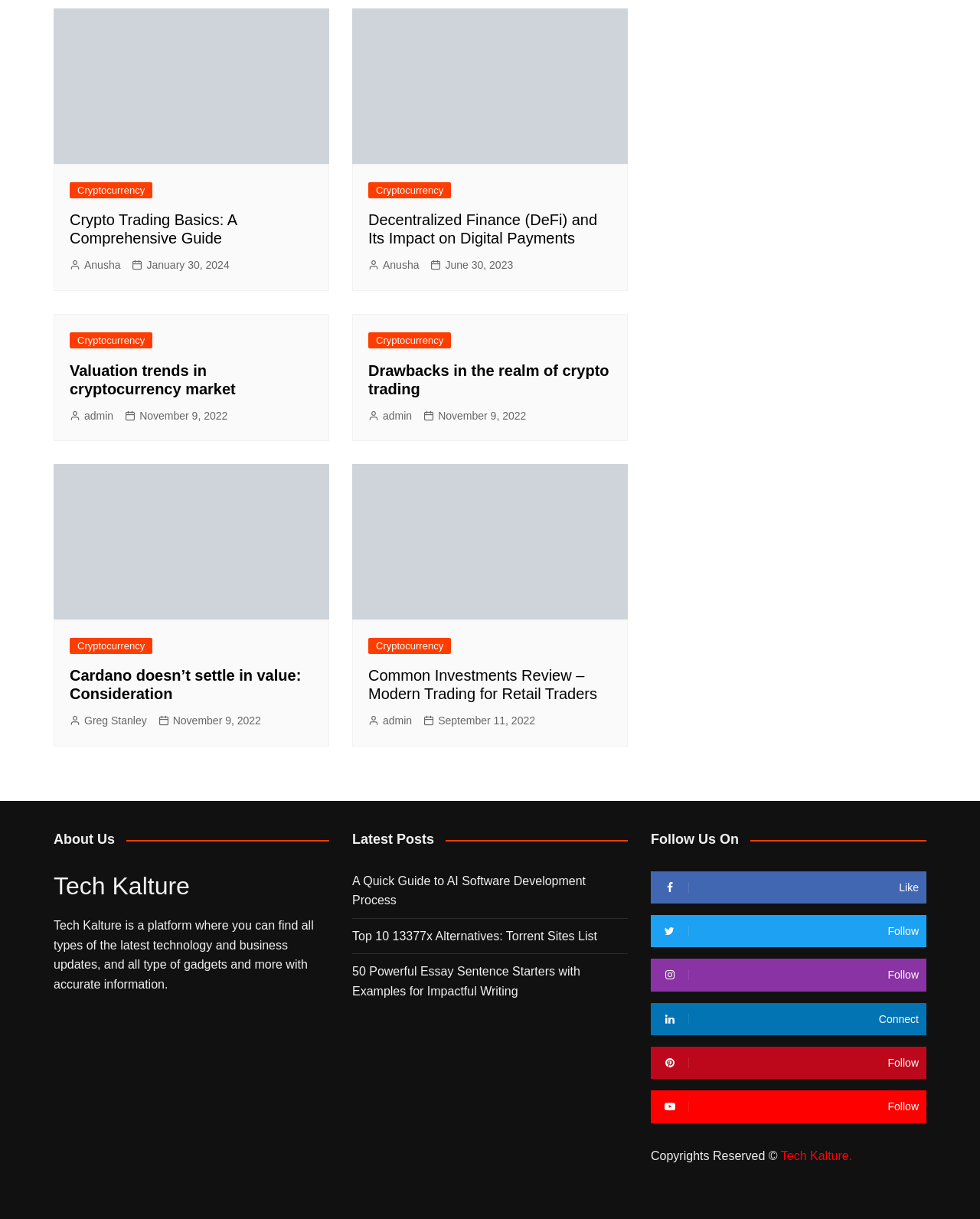What is the purpose of the webpage 'Tech Kalture'?
Refer to the image and answer the question using a single word or phrase.

To provide technology and business updates